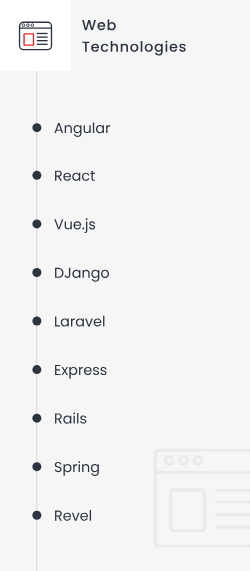What programming paradigms are demonstrated by Spring and Revel?
Provide a detailed and extensive answer to the question.

The inclusion of Spring and Revel in the image suggests that the curated collection of web technologies demonstrates various programming paradigms, showcasing the diversity of approaches and methodologies in web development.